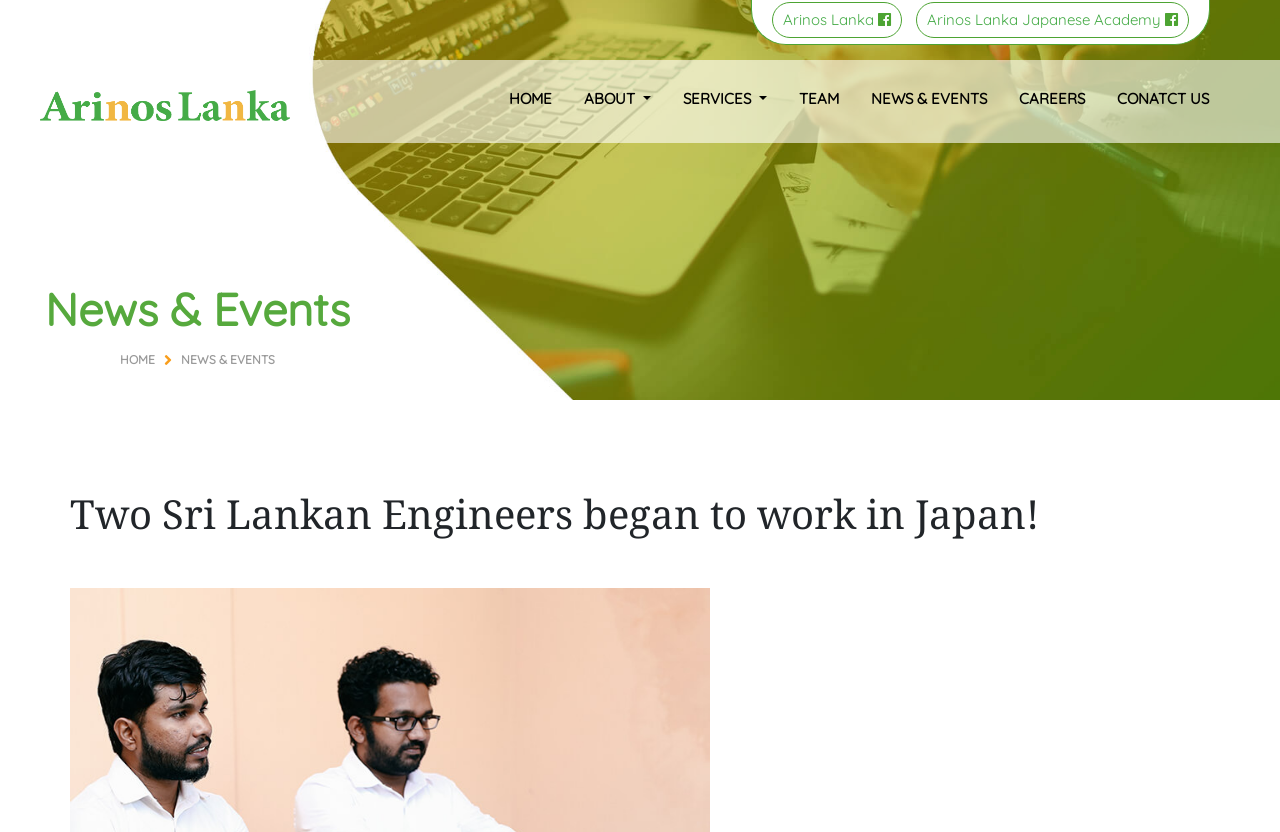Please specify the bounding box coordinates of the clickable section necessary to execute the following command: "view NEWS & EVENTS".

[0.141, 0.424, 0.215, 0.441]